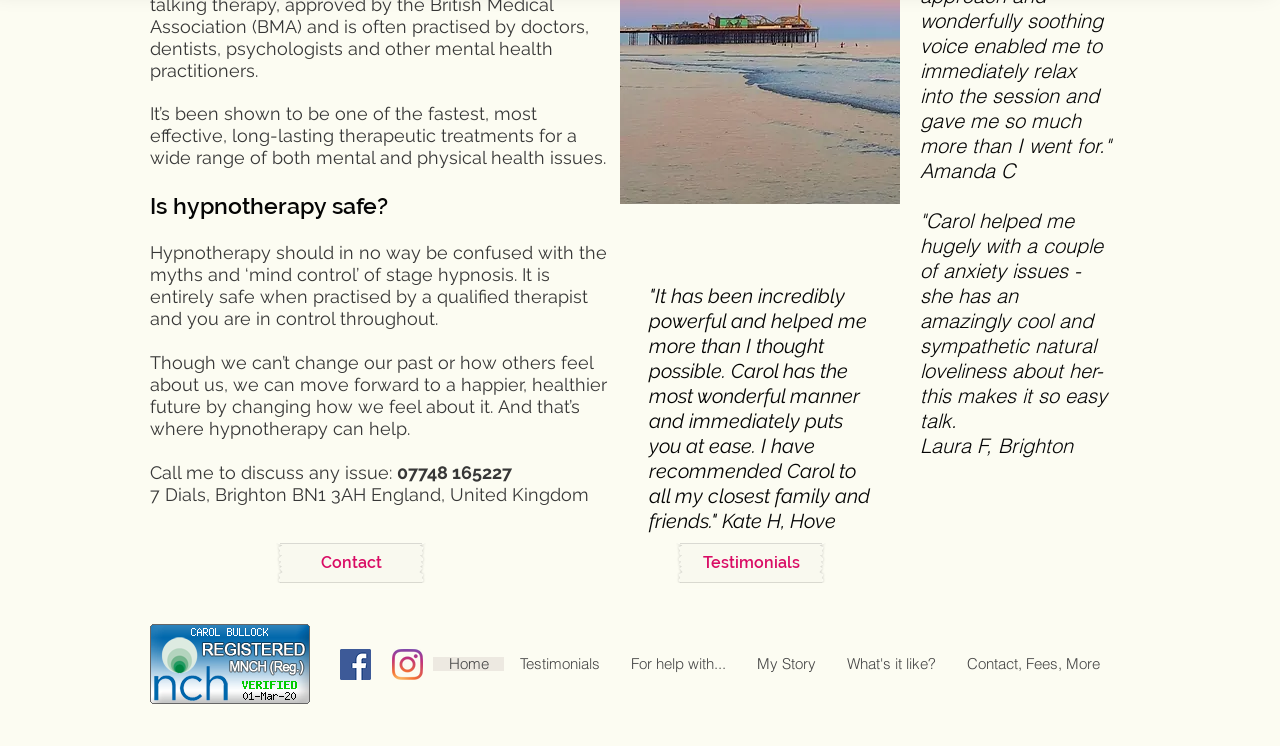Please specify the bounding box coordinates of the clickable region to carry out the following instruction: "Click the 'Contact' link". The coordinates should be four float numbers between 0 and 1, in the format [left, top, right, bottom].

[0.219, 0.728, 0.33, 0.782]